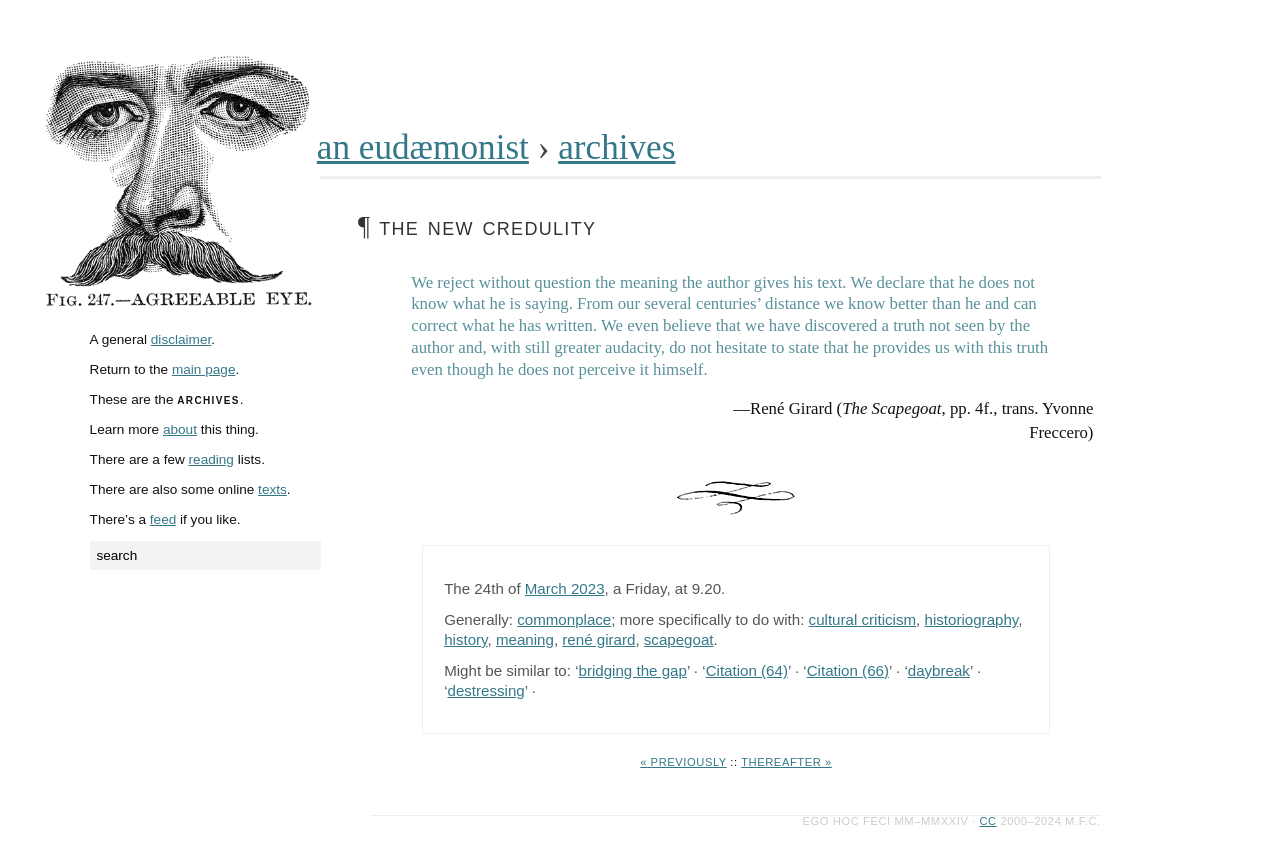How many categories are mentioned in the article?
Please respond to the question with a detailed and informative answer.

The categories are mentioned in the article section, specifically in the text 'Generally: commonplace; more specifically to do with: cultural criticism, historiography, history, meaning, rené girard, scapegoat.' There are five categories mentioned.